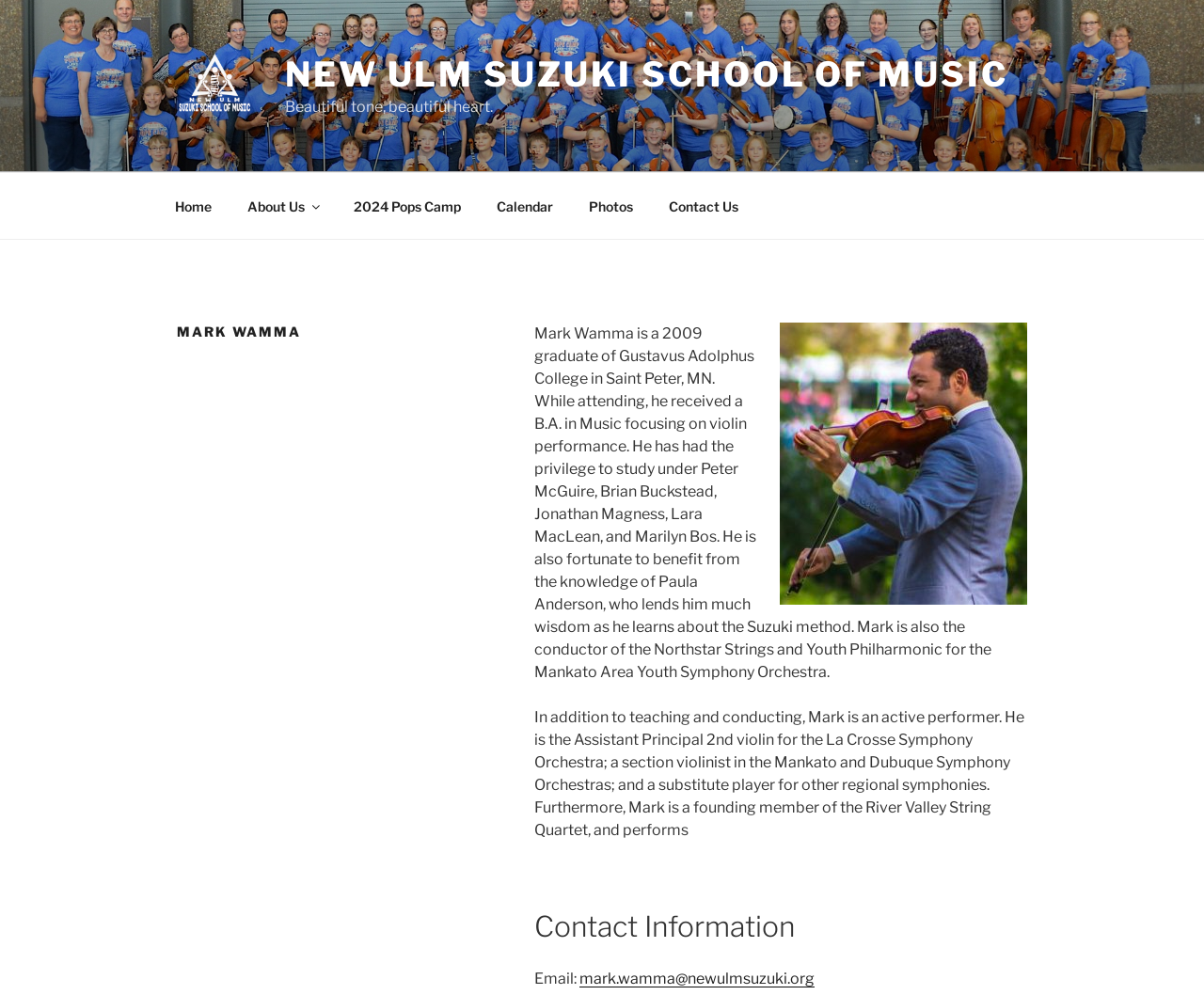Show the bounding box coordinates for the element that needs to be clicked to execute the following instruction: "Input your email". Provide the coordinates in the form of four float numbers between 0 and 1, i.e., [left, top, right, bottom].

None